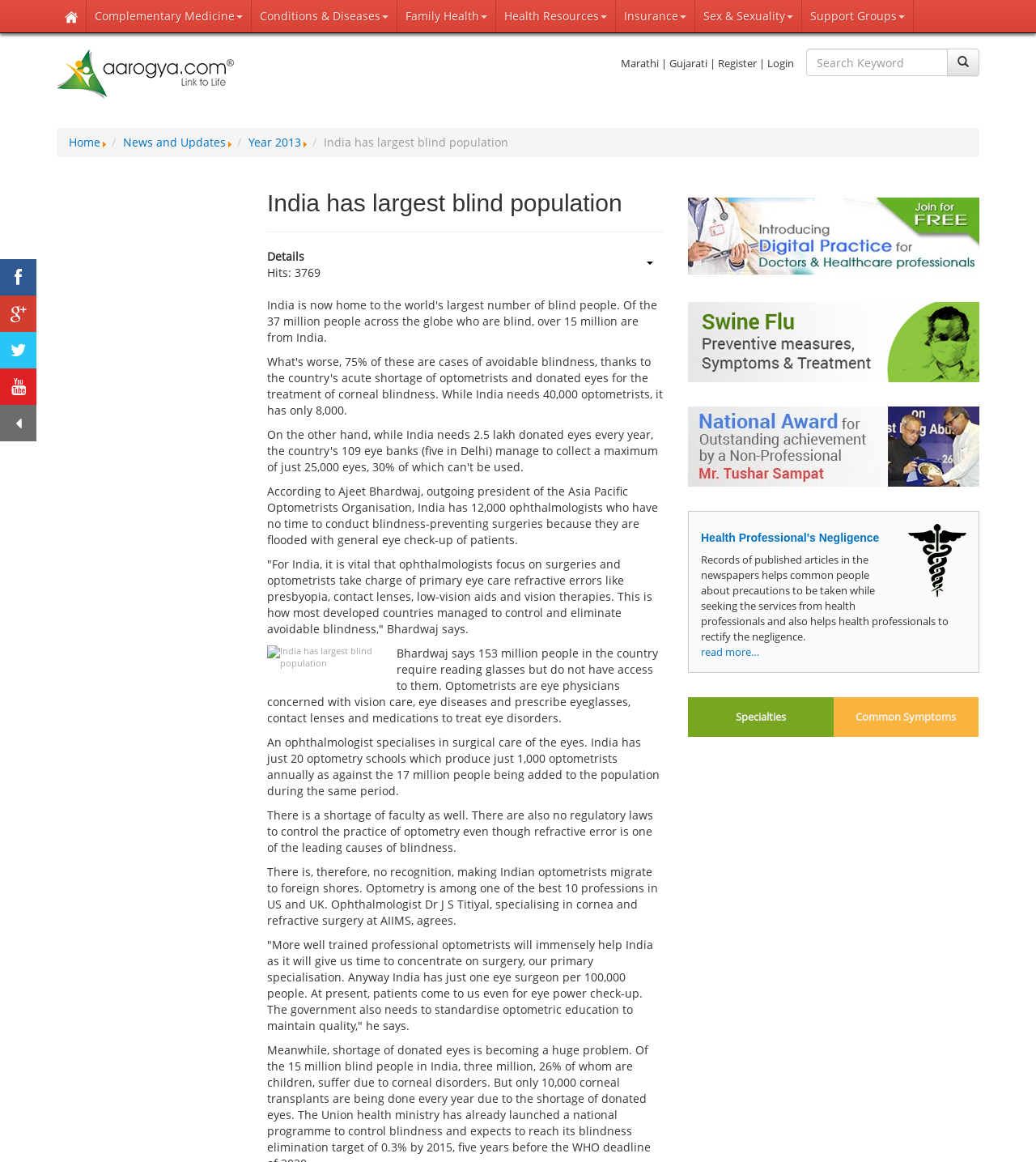Find the bounding box coordinates of the UI element according to this description: "Common Symptoms".

[0.804, 0.6, 0.945, 0.634]